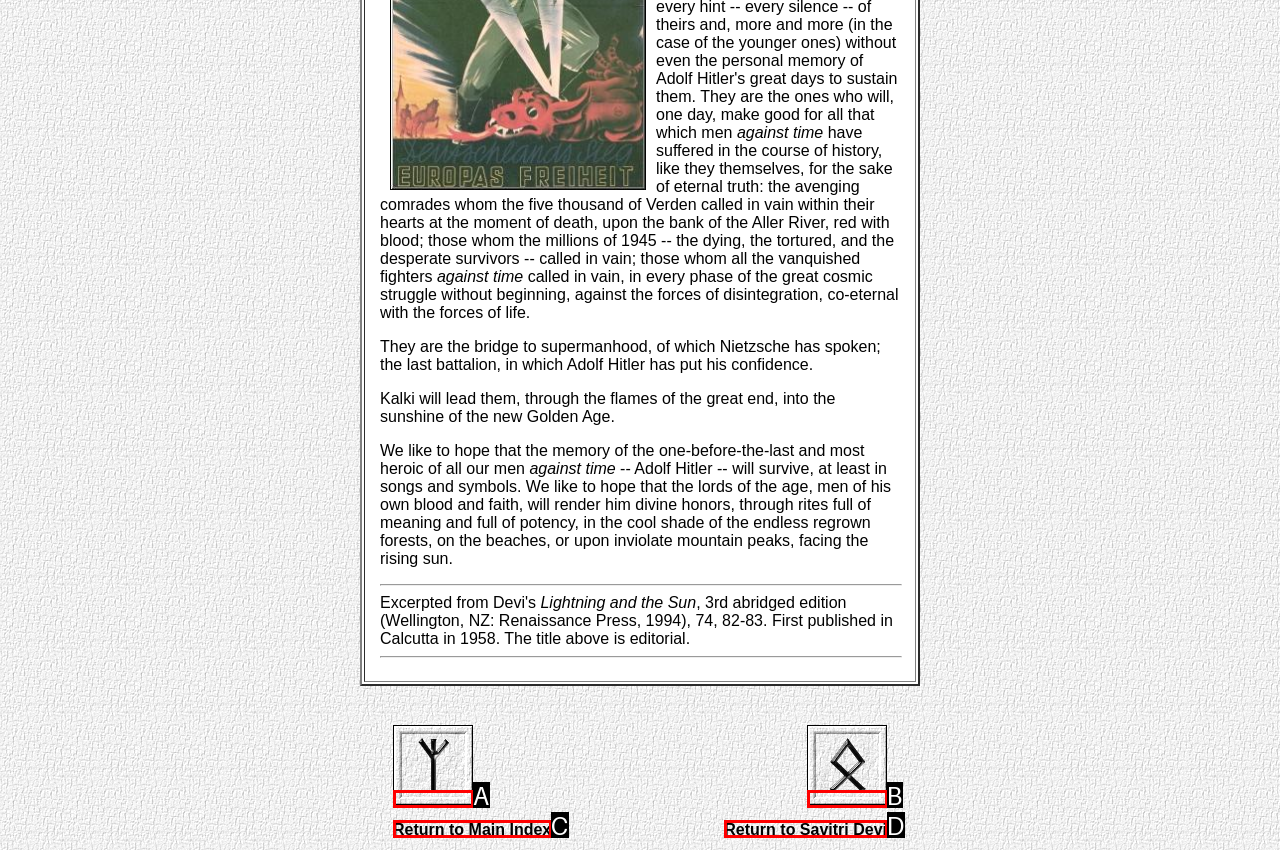Tell me which one HTML element best matches the description: Return to Savitri Devi
Answer with the option's letter from the given choices directly.

D